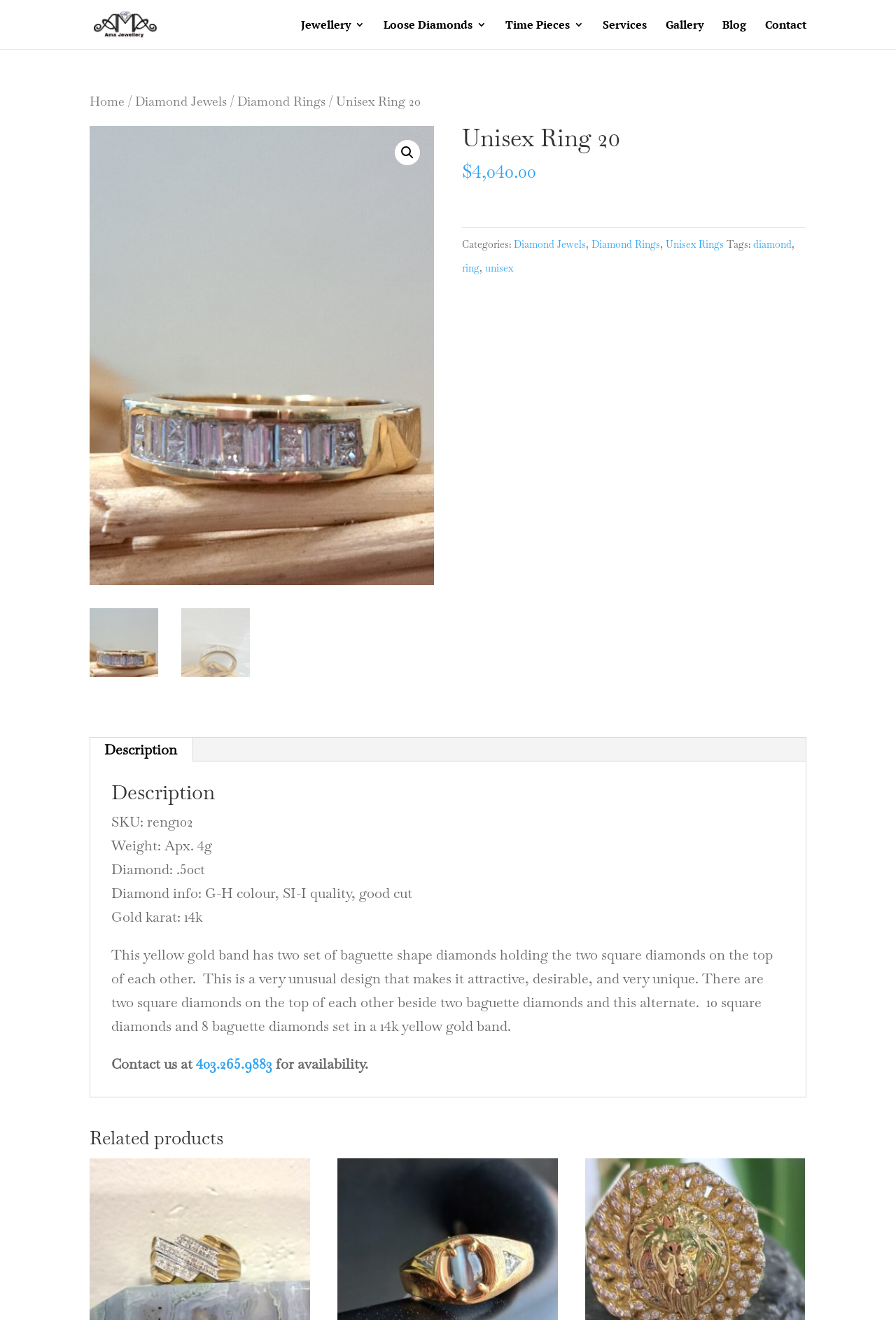Identify the bounding box coordinates for the element you need to click to achieve the following task: "Browse 'Related products'". The coordinates must be four float values ranging from 0 to 1, formatted as [left, top, right, bottom].

[0.1, 0.855, 0.9, 0.877]